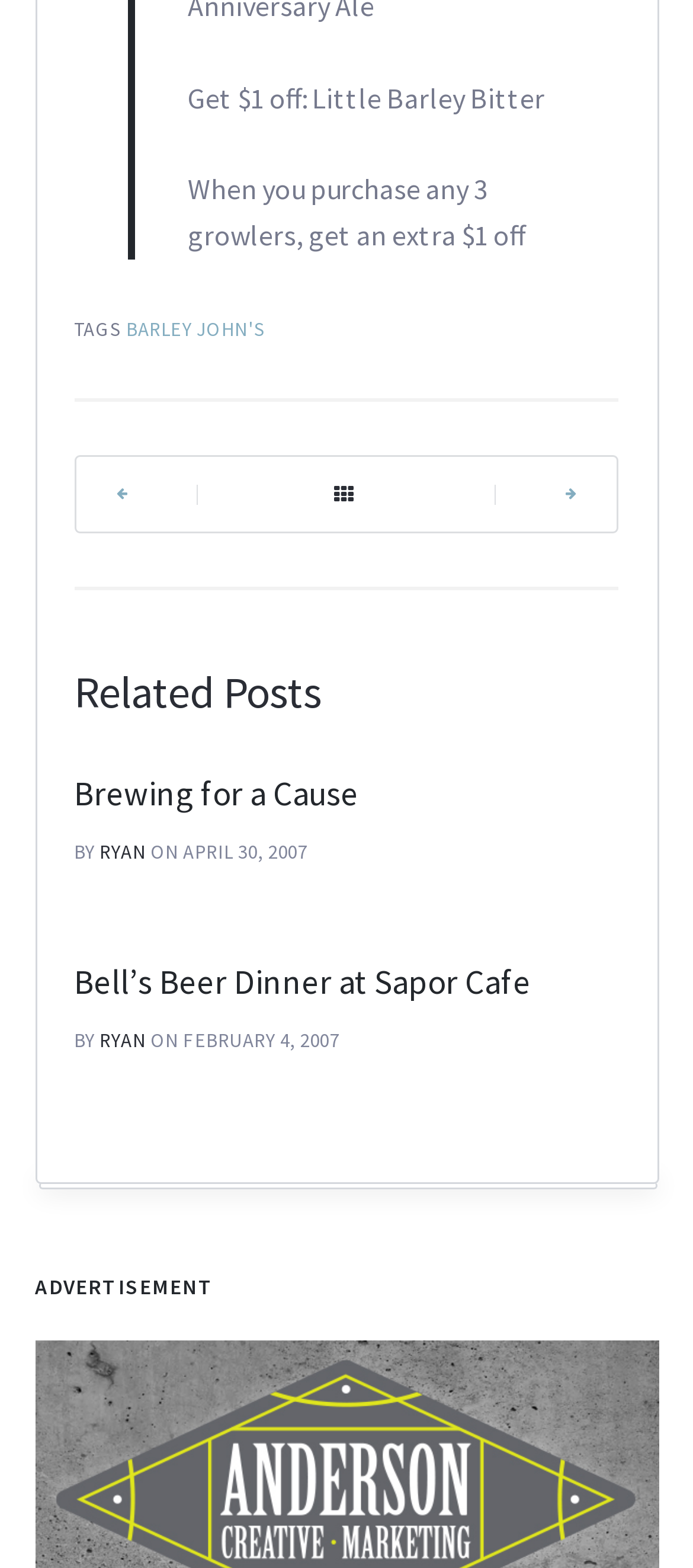Please locate the bounding box coordinates for the element that should be clicked to achieve the following instruction: "Click on 'Bell’s Beer Dinner at Sapor Cafe'". Ensure the coordinates are given as four float numbers between 0 and 1, i.e., [left, top, right, bottom].

[0.107, 0.612, 0.766, 0.639]